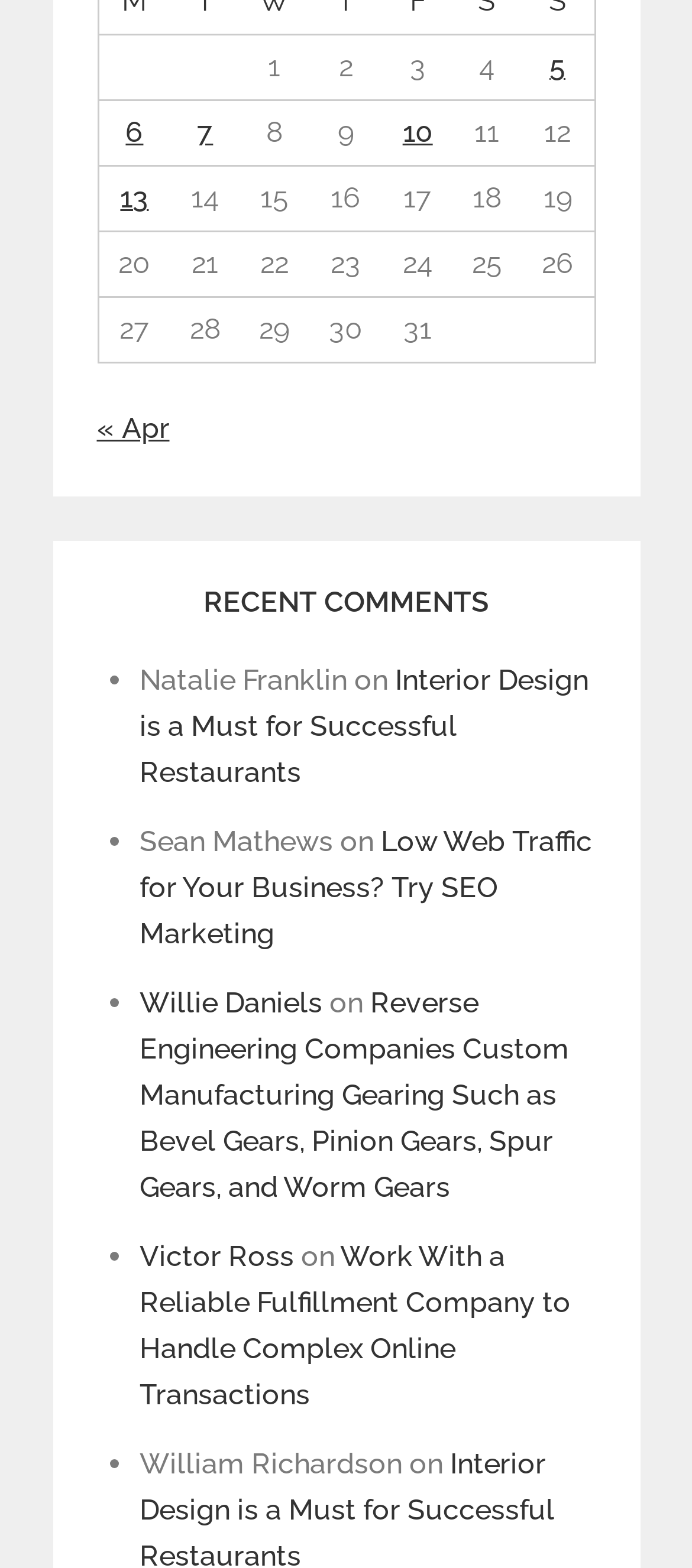Determine the bounding box coordinates of the clickable element to achieve the following action: 'Click on 'Reverse Engineering Companies Custom Manufacturing Gearing Such as Bevel Gears, Pinion Gears, Spur Gears, and Worm Gears''. Provide the coordinates as four float values between 0 and 1, formatted as [left, top, right, bottom].

[0.201, 0.629, 0.822, 0.768]